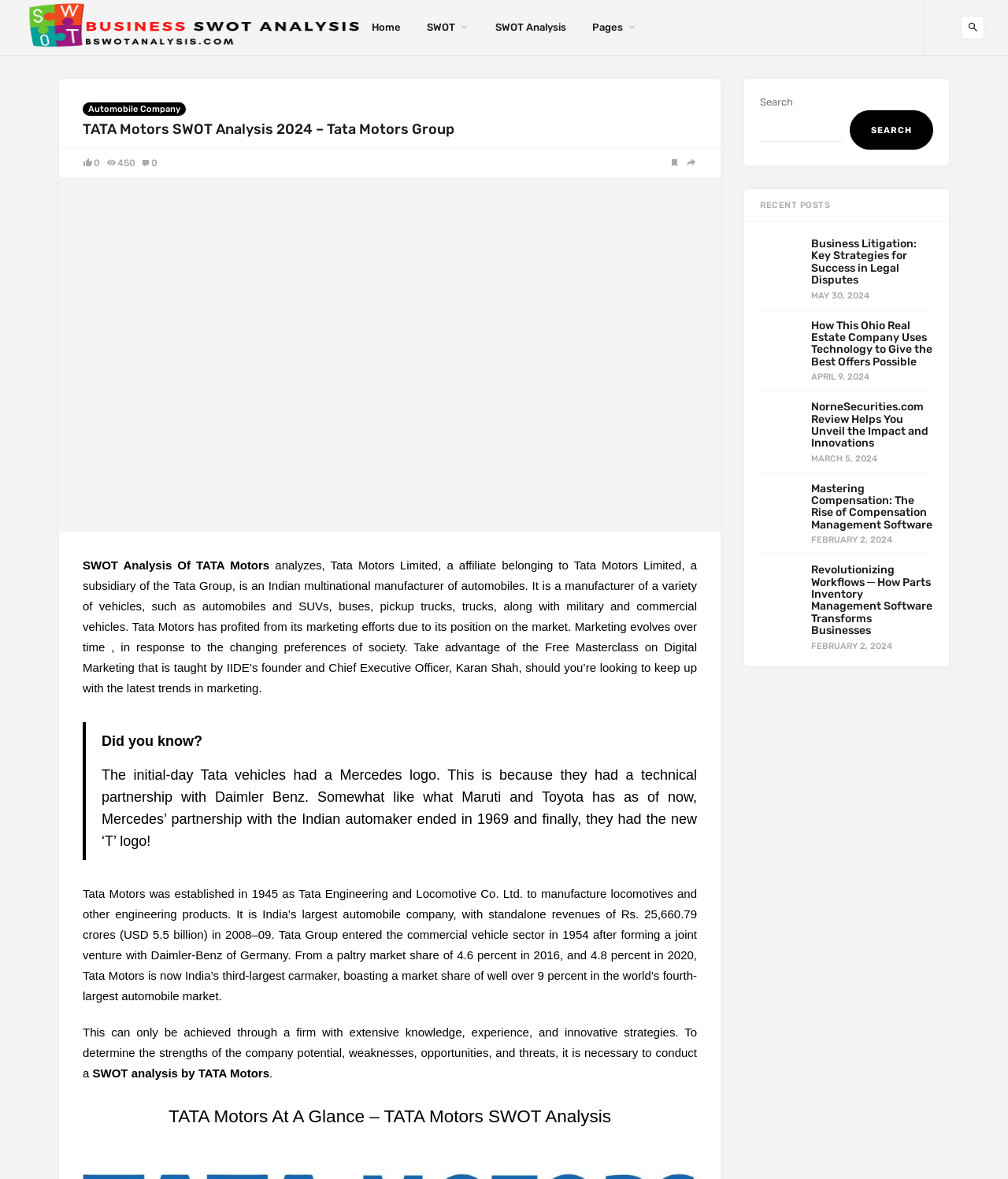Please identify the bounding box coordinates of where to click in order to follow the instruction: "Click on the 'Home' link".

[0.368, 0.0, 0.397, 0.047]